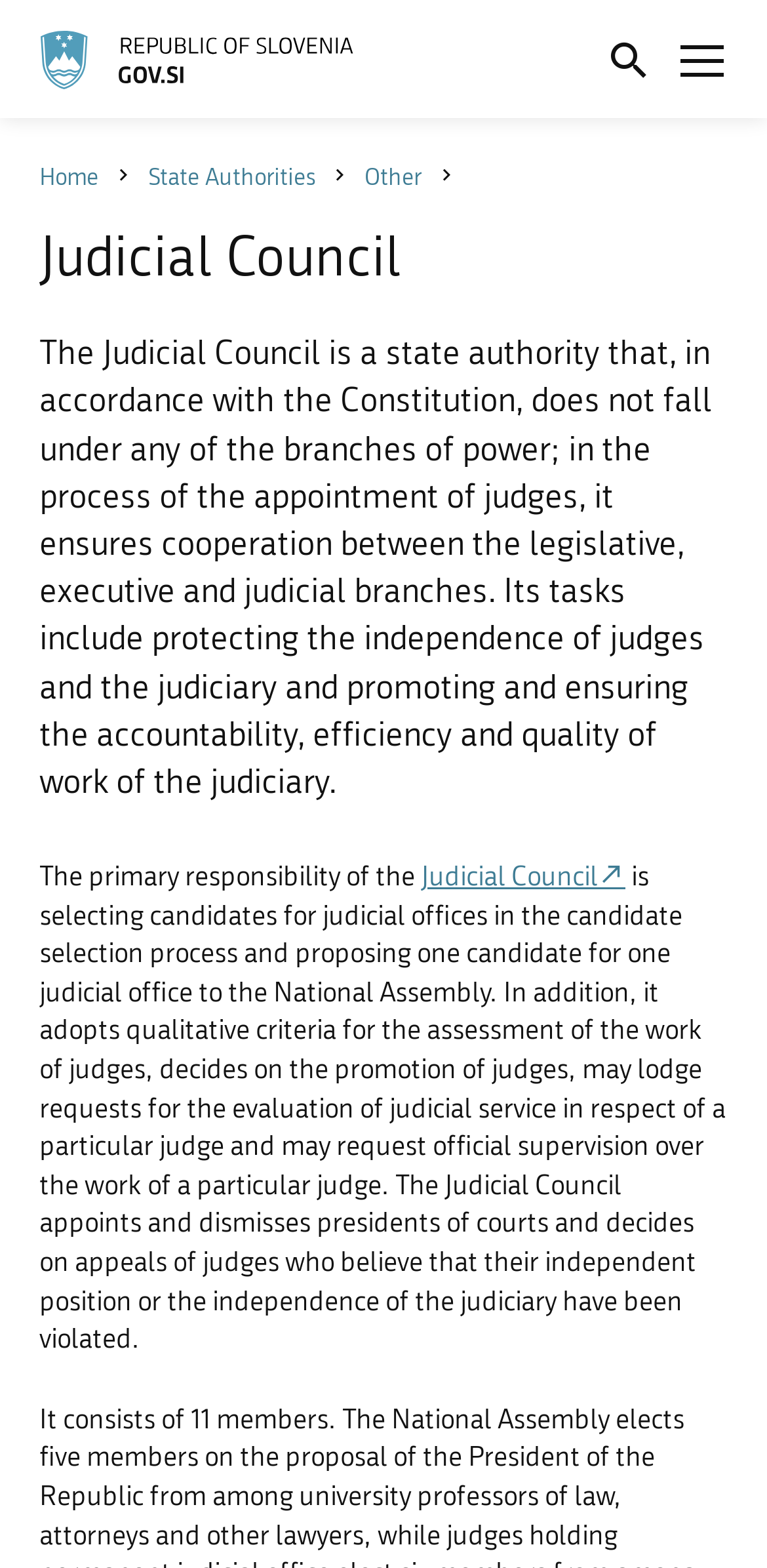Give a one-word or phrase response to the following question: What is the name of the state authority?

Judicial Council